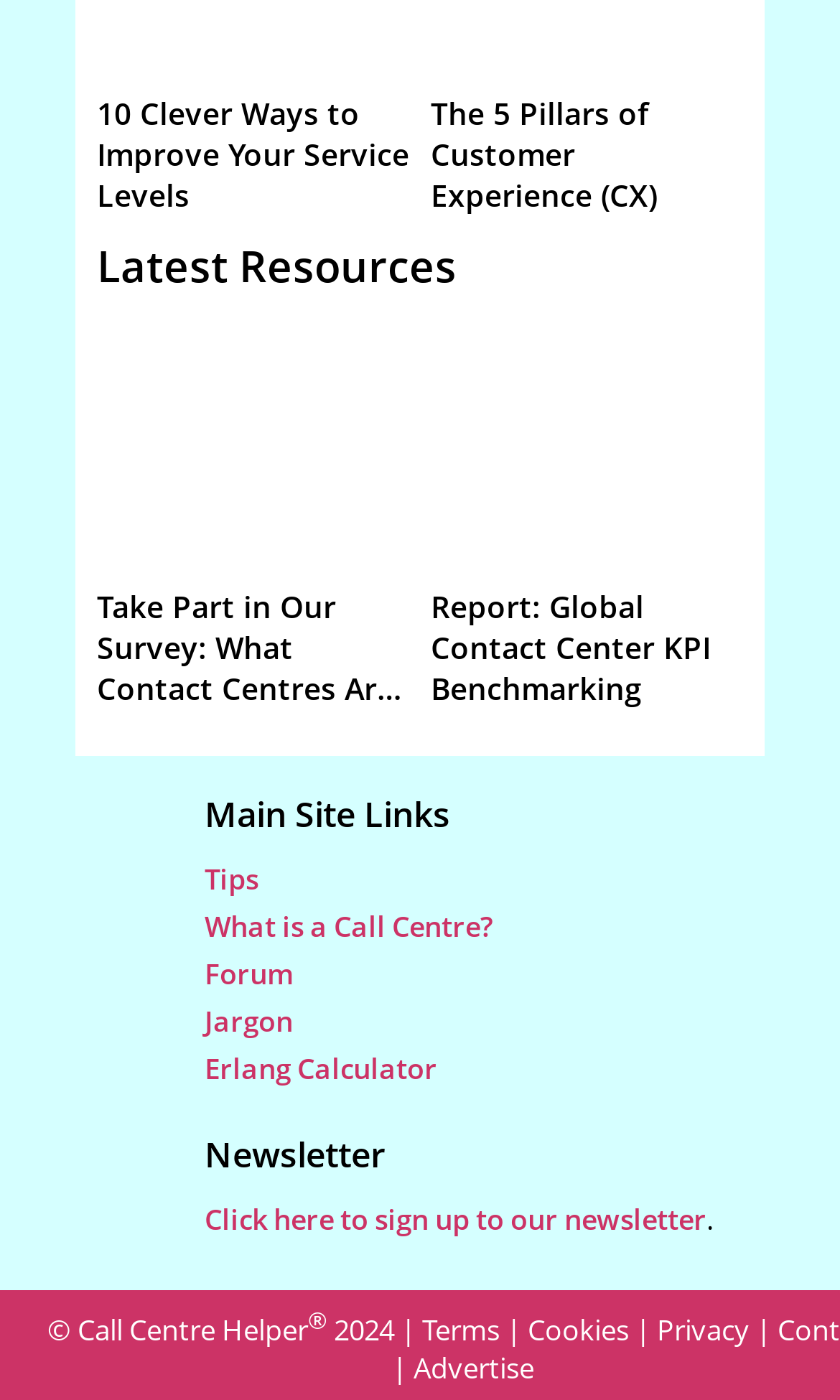What is the copyright information at the bottom of the webpage?
Using the image, provide a concise answer in one word or a short phrase.

Call Centre Helper 2024